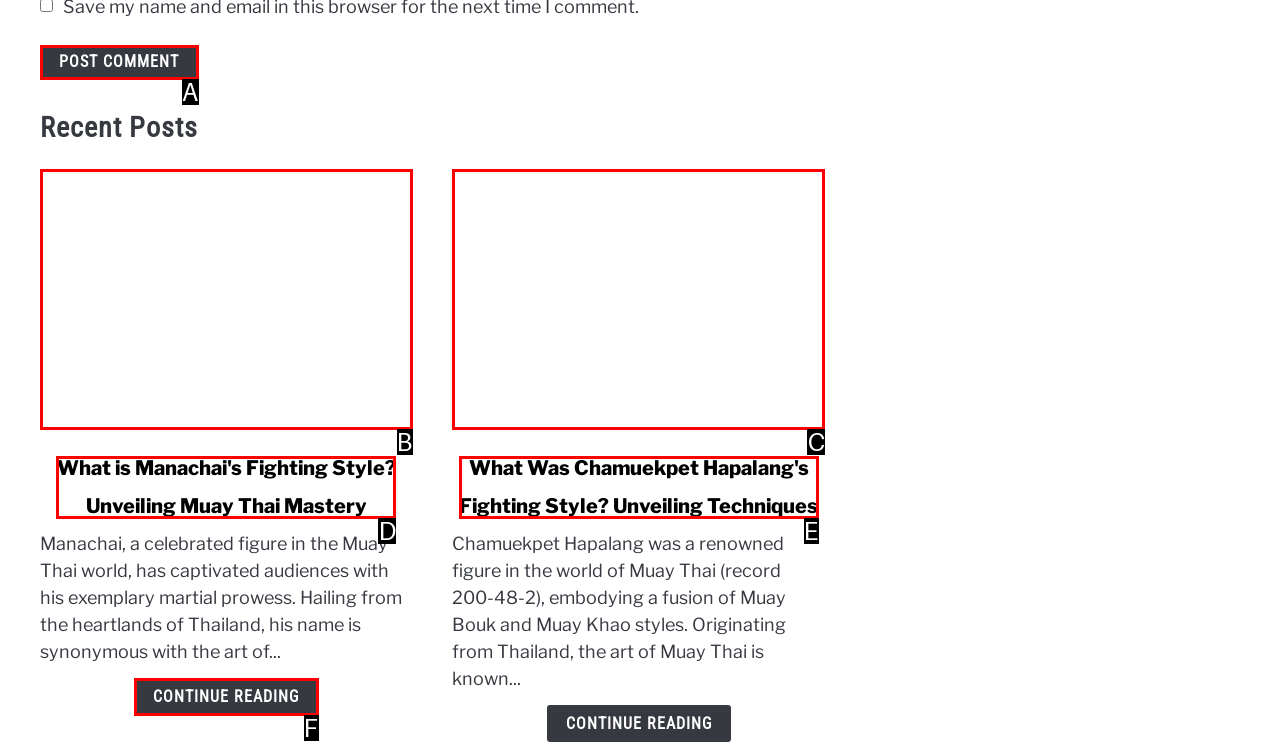Identify the letter corresponding to the UI element that matches this description: name="submit" value="Post Comment"
Answer using only the letter from the provided options.

A